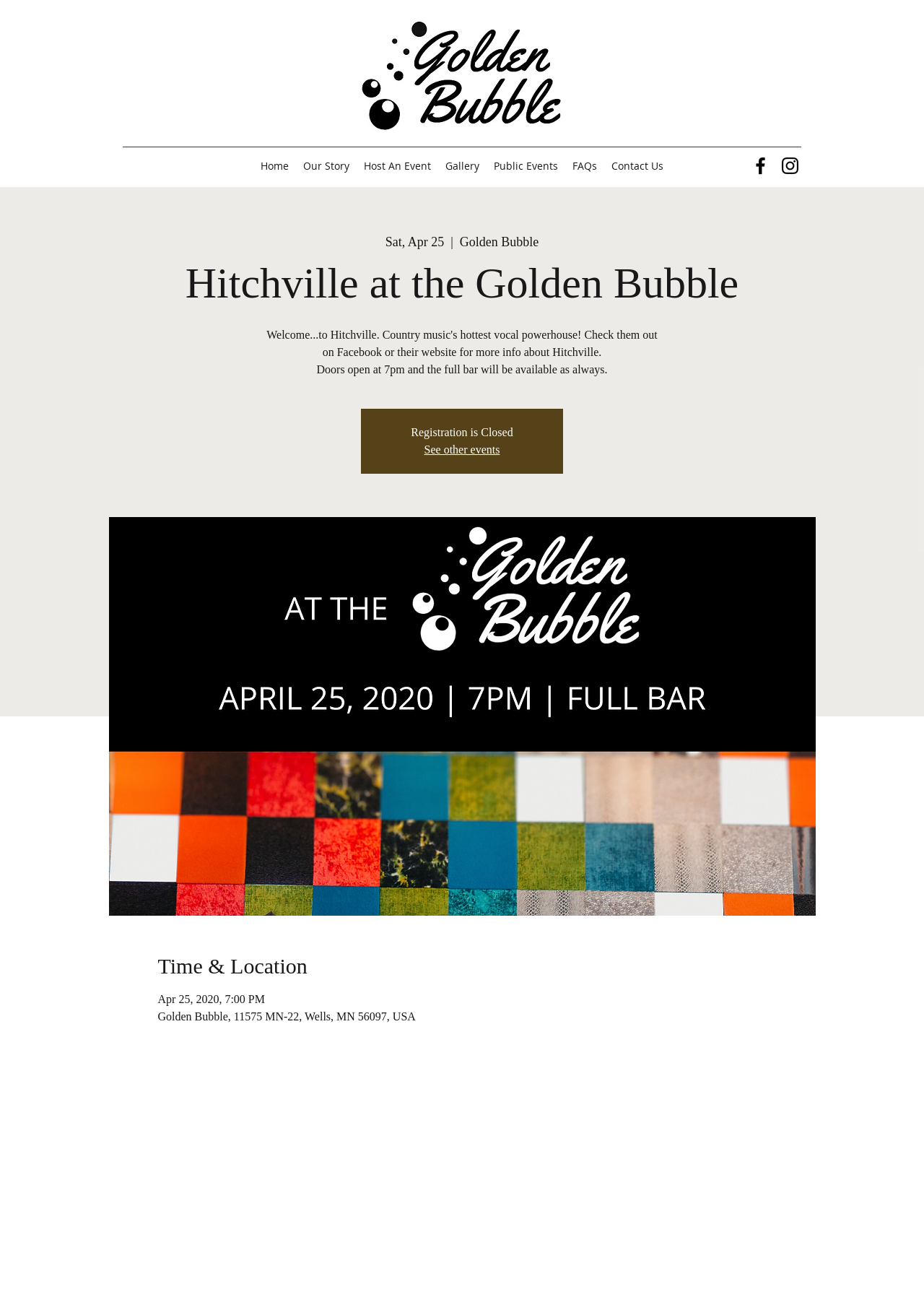Examine the image and give a thorough answer to the following question:
Is registration open for the event?

I found the answer by looking at the static text element with the text 'Registration is Closed' which indicates that registration is not open for the event.